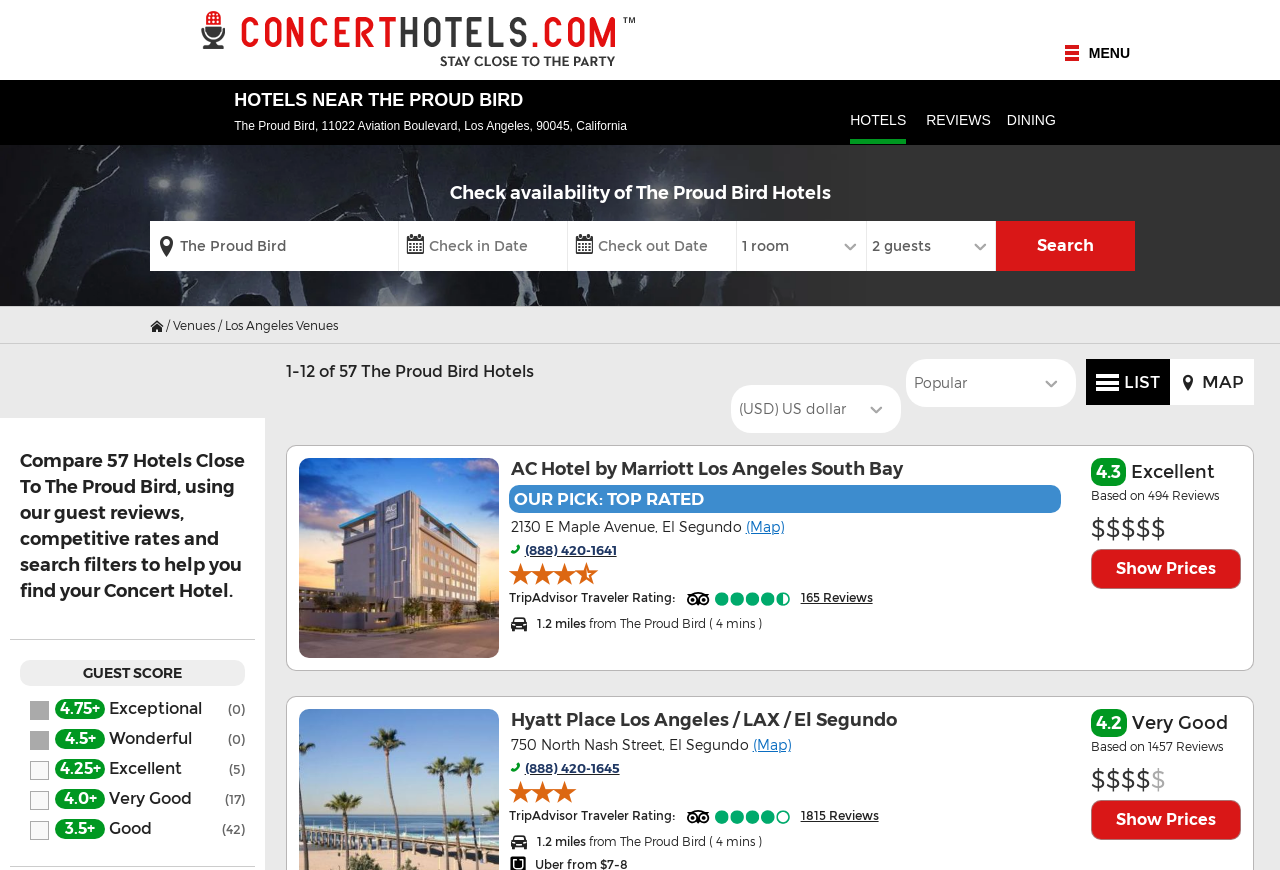What is the rating of the AC Hotel by Marriott Los Angeles South Bay?
Using the information from the image, provide a comprehensive answer to the question.

I found the answer by looking at the text '4.3' and 'Excellent' which suggests that the rating of the AC Hotel by Marriott Los Angeles South Bay is 4.3 out of 5.